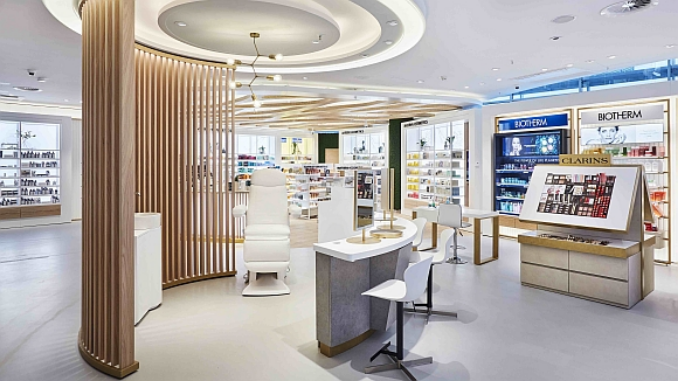What is the purpose of the chair in the center?
Deliver a detailed and extensive answer to the question.

The comfortable skincare consultation chair in the center of the store is designed to invite customers to engage in beauty treatments, providing a personalized experience for shoppers.